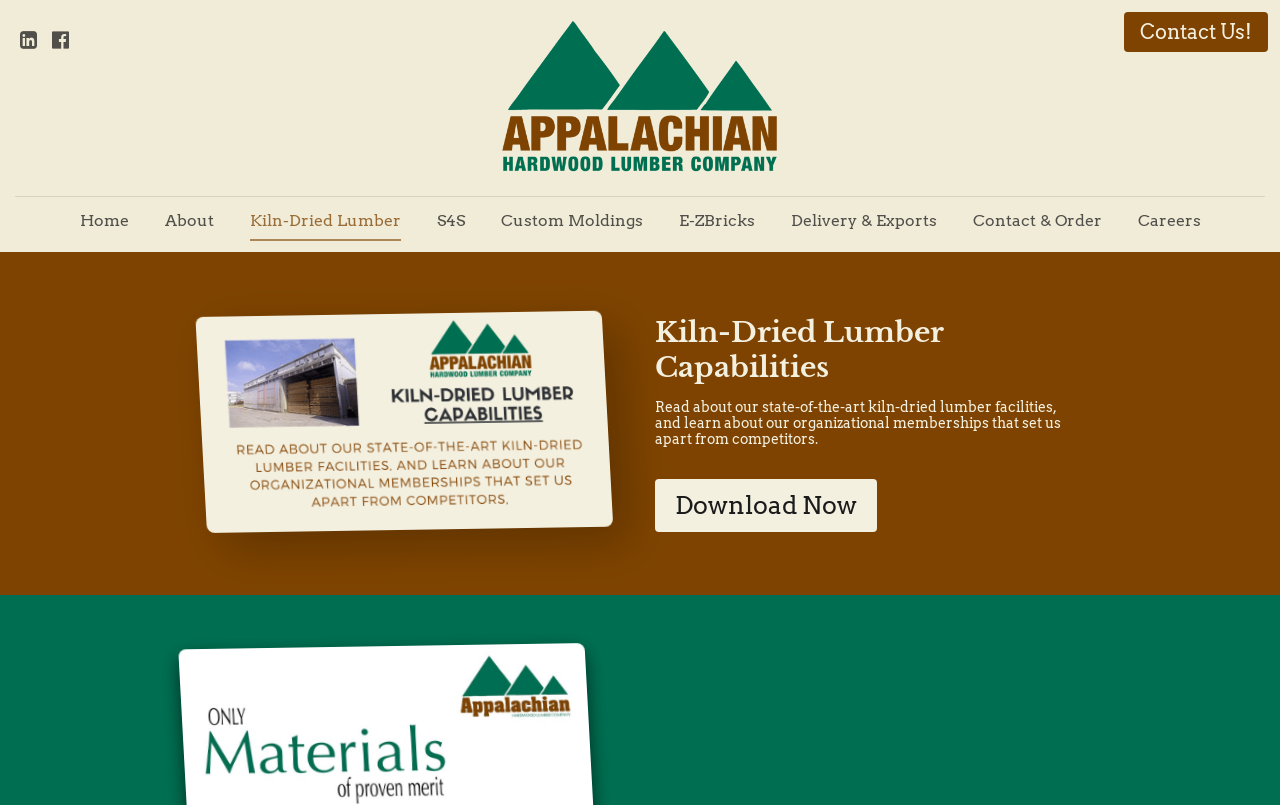Please give a one-word or short phrase response to the following question: 
What is the orientation of the separator element?

Horizontal